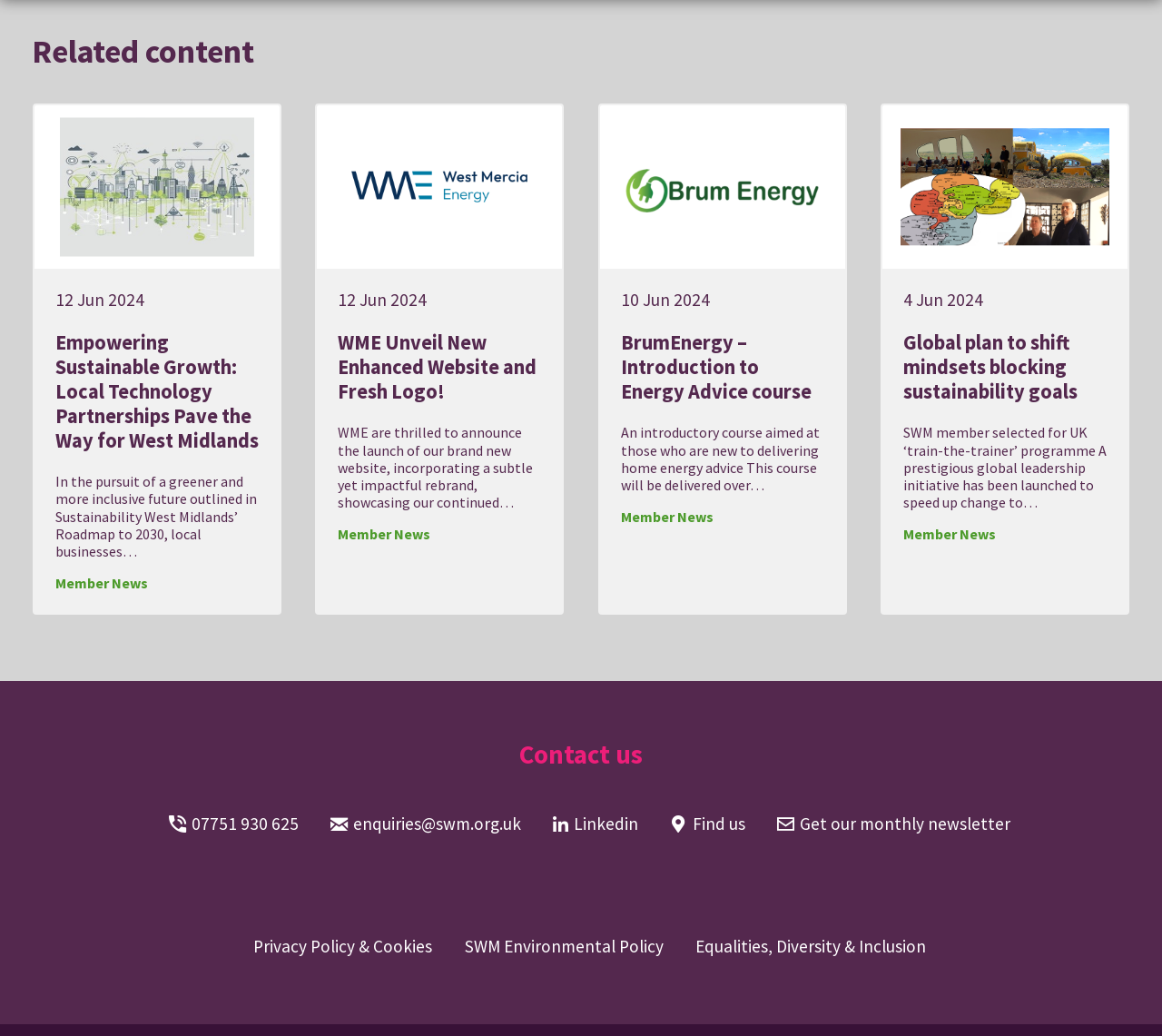Determine the bounding box of the UI element mentioned here: "About". The coordinates must be in the format [left, top, right, bottom] with values ranging from 0 to 1.

None